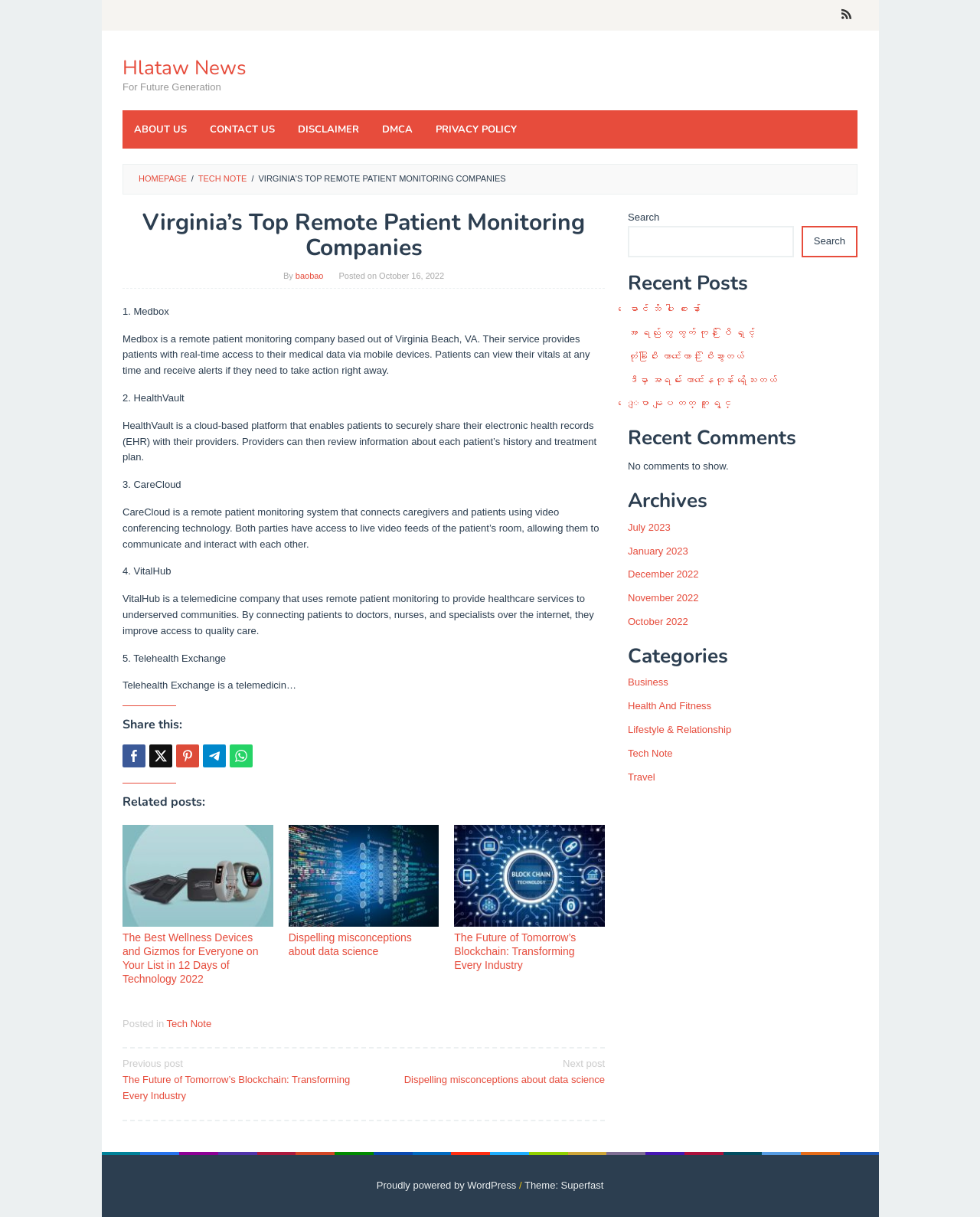Can you determine the bounding box coordinates of the area that needs to be clicked to fulfill the following instruction: "Click on 'ABOUT US'"?

[0.125, 0.091, 0.202, 0.122]